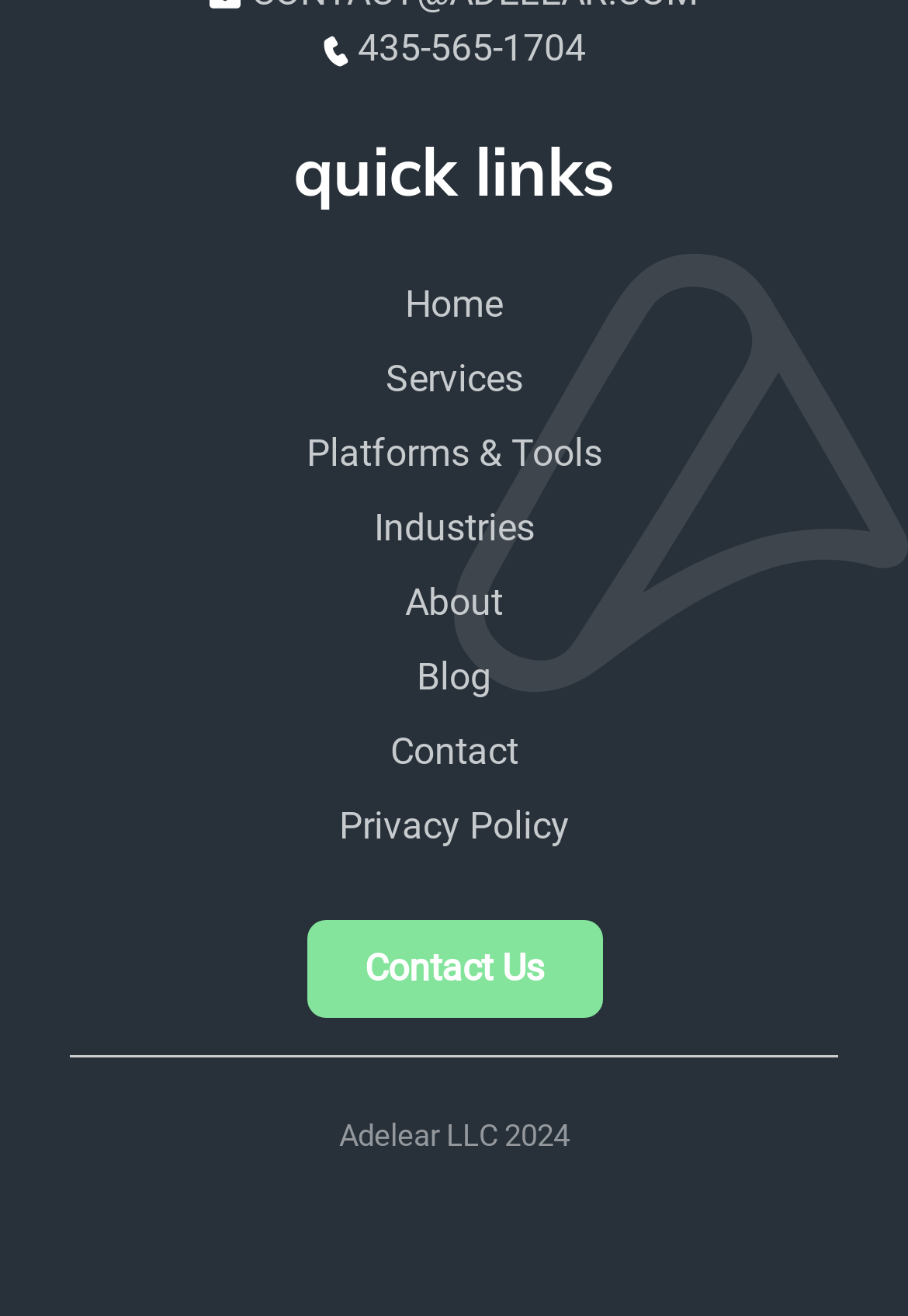Answer the question using only one word or a concise phrase: What are the main categories listed under 'Quick Links'?

Home, Services, etc.